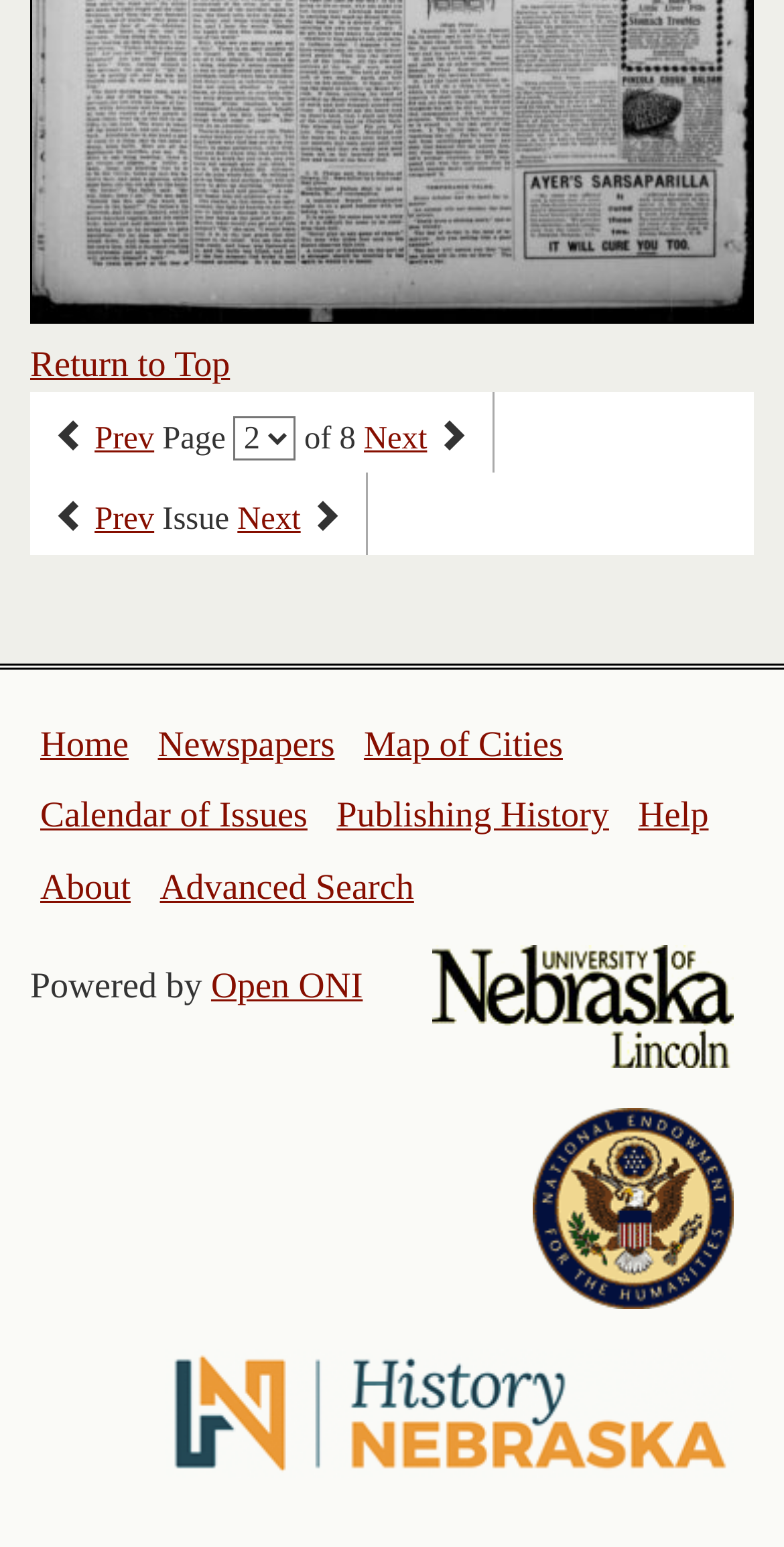Please identify the bounding box coordinates of the clickable area that will fulfill the following instruction: "Go to the previous page". The coordinates should be in the format of four float numbers between 0 and 1, i.e., [left, top, right, bottom].

[0.121, 0.271, 0.197, 0.295]